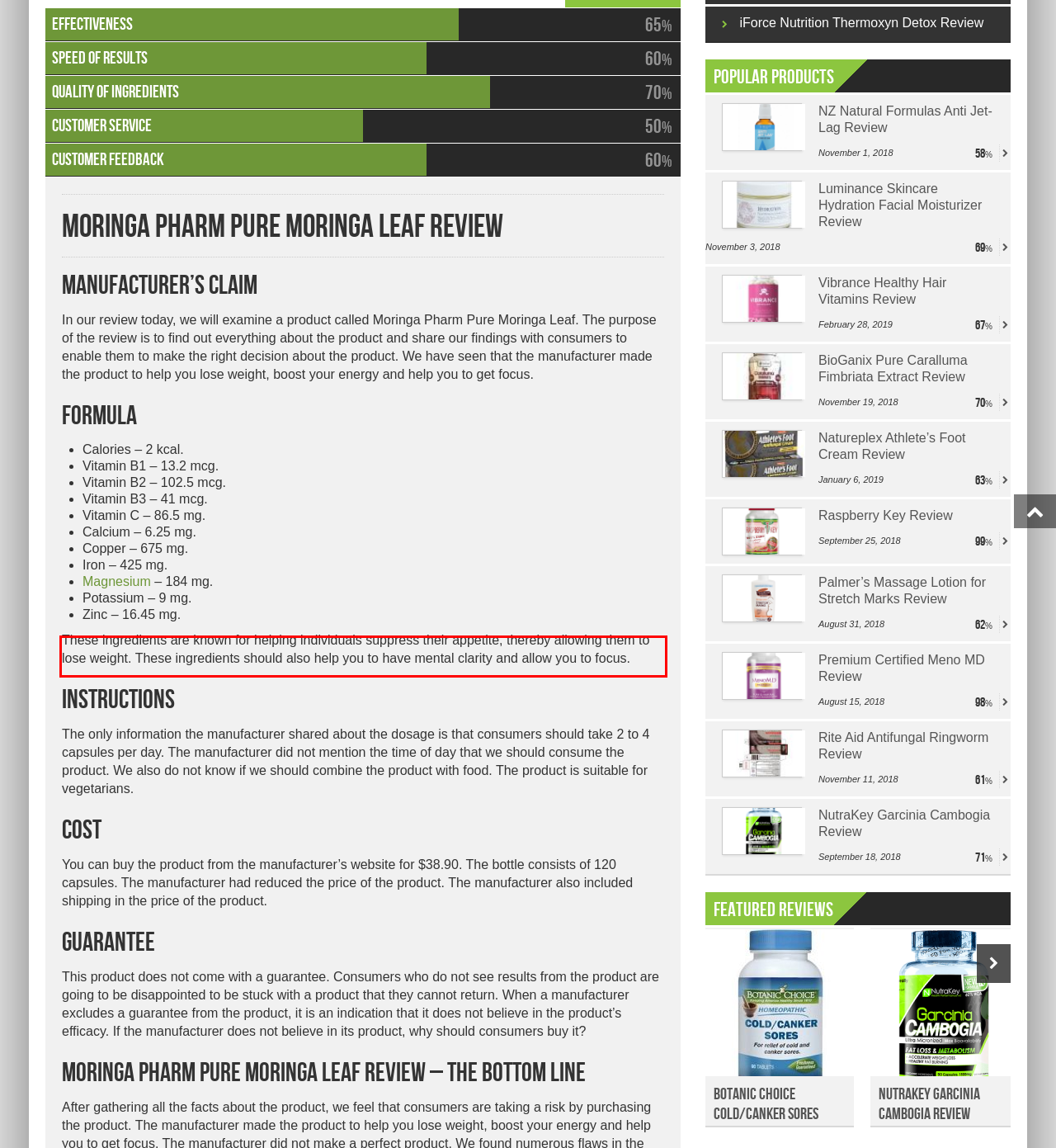Identify and extract the text within the red rectangle in the screenshot of the webpage.

These ingredients are known for helping individuals suppress their appetite, thereby allowing them to lose weight. These ingredients should also help you to have mental clarity and allow you to focus.